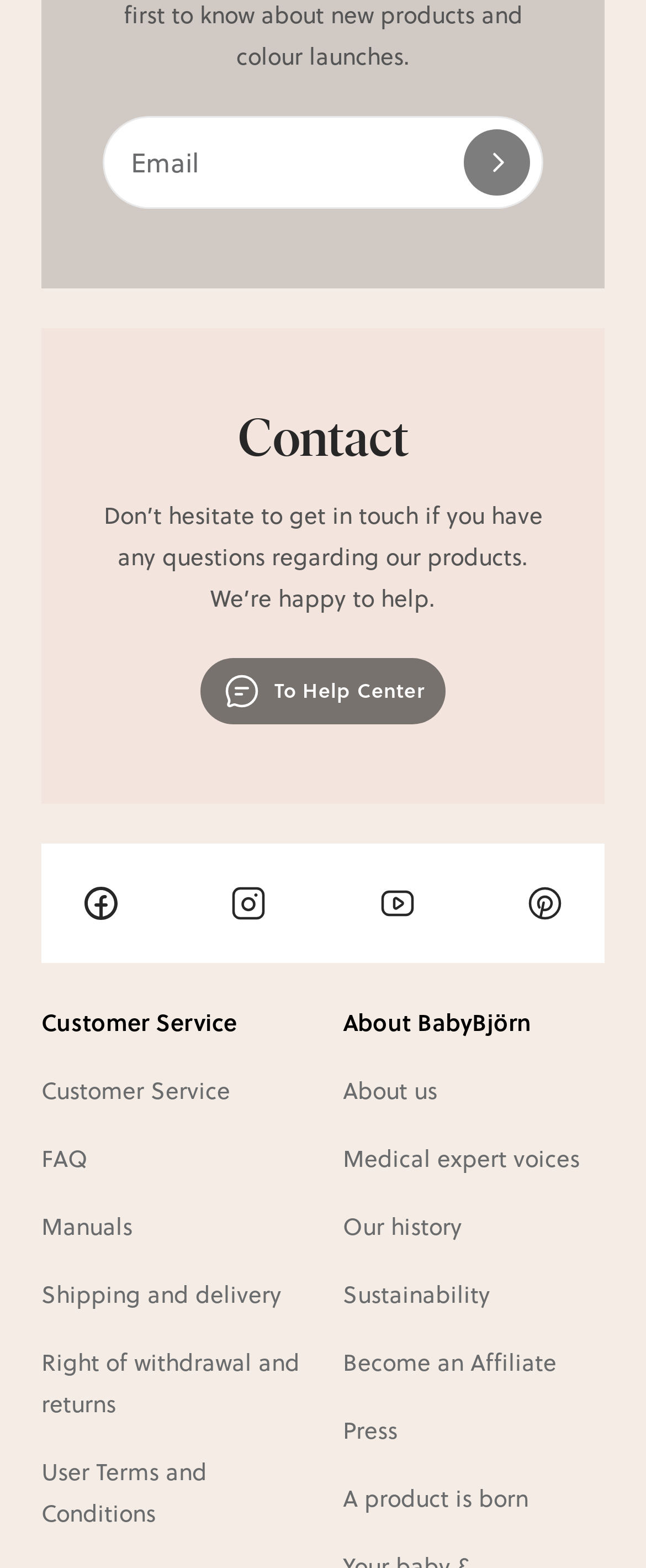Please find the bounding box coordinates of the element that you should click to achieve the following instruction: "Click Send". The coordinates should be presented as four float numbers between 0 and 1: [left, top, right, bottom].

[0.718, 0.082, 0.821, 0.125]